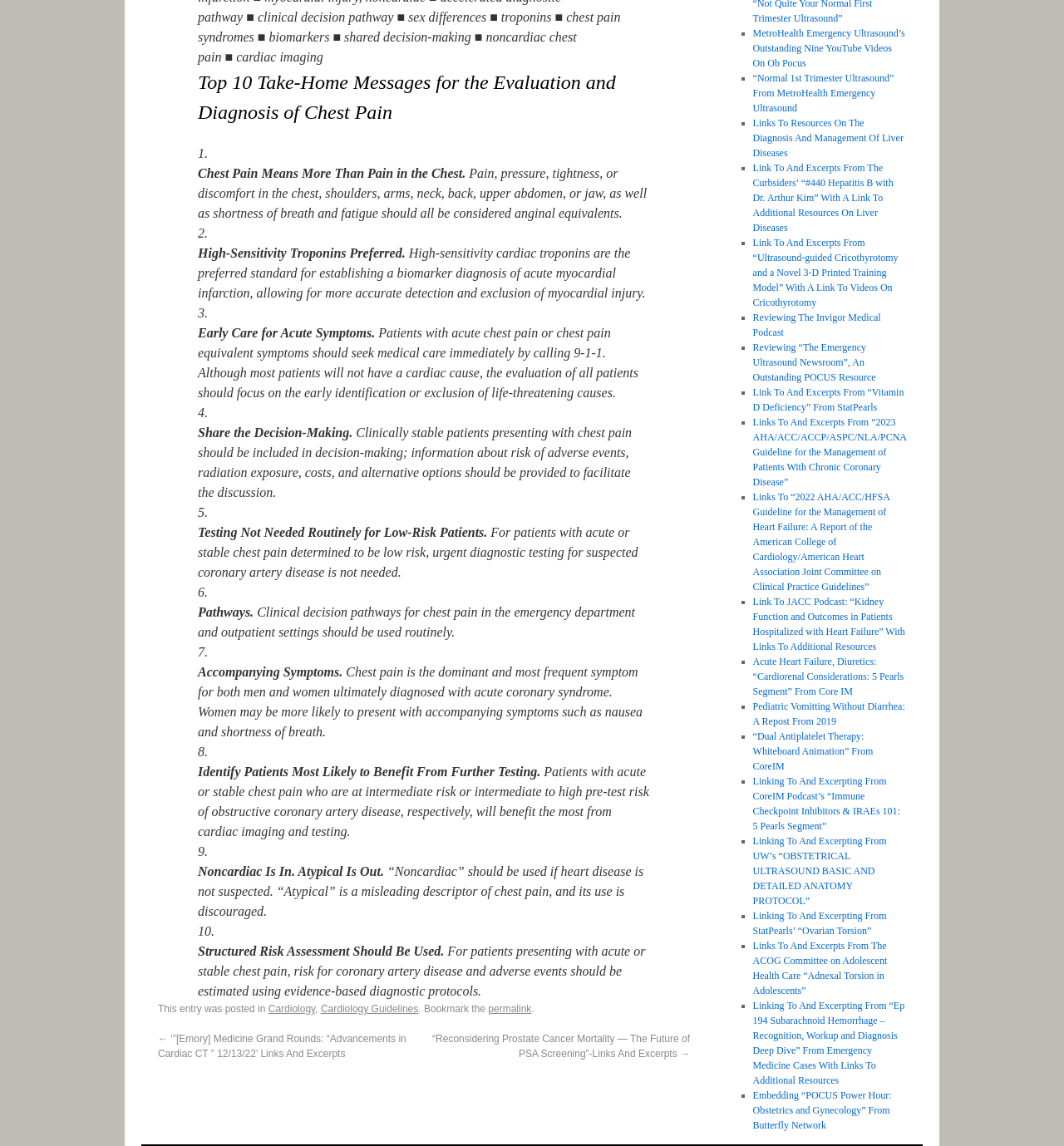What is the recommended approach for patients with acute or stable chest pain who are at intermediate risk?
Using the visual information from the image, give a one-word or short-phrase answer.

Cardiac imaging and testing